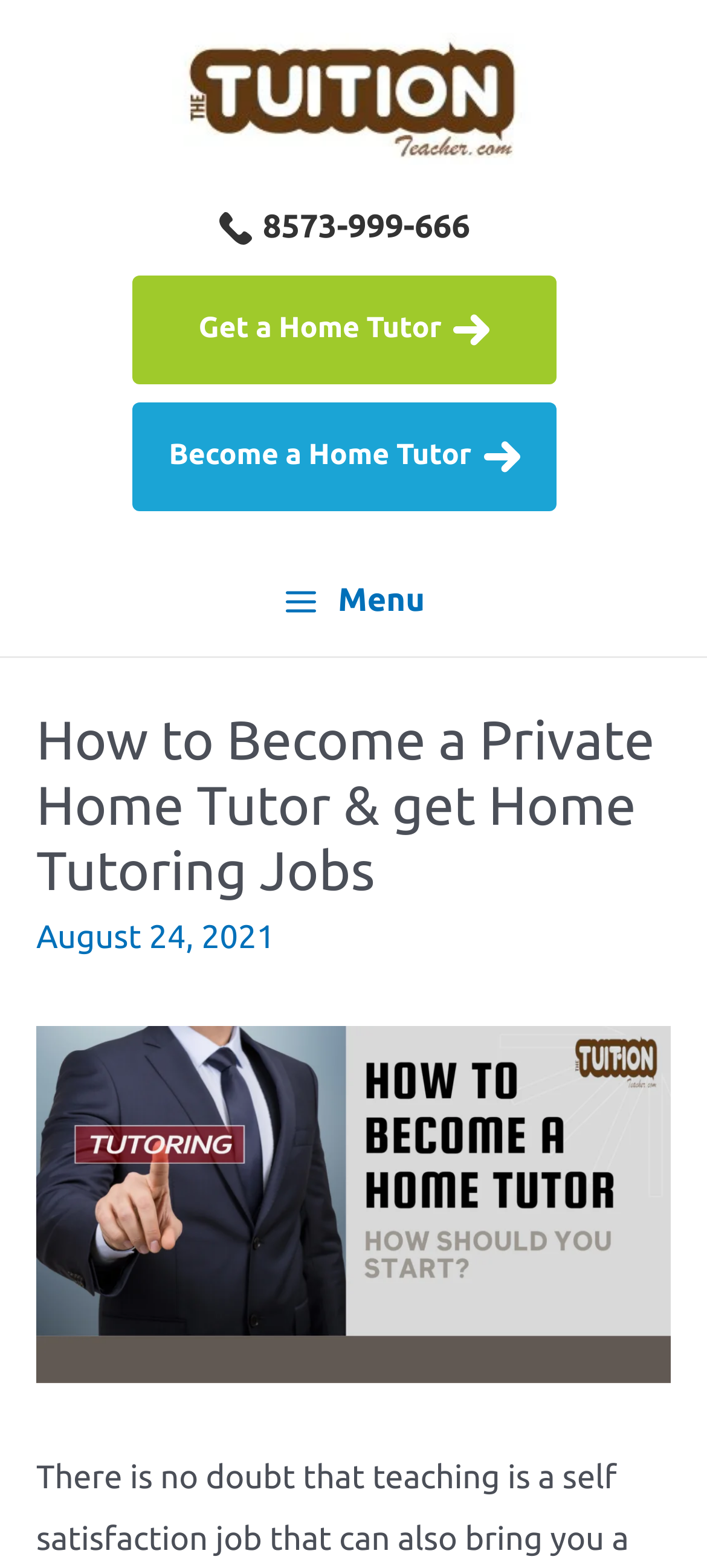What is the phone number to call for home tutoring?
Give a one-word or short phrase answer based on the image.

8573-999-666